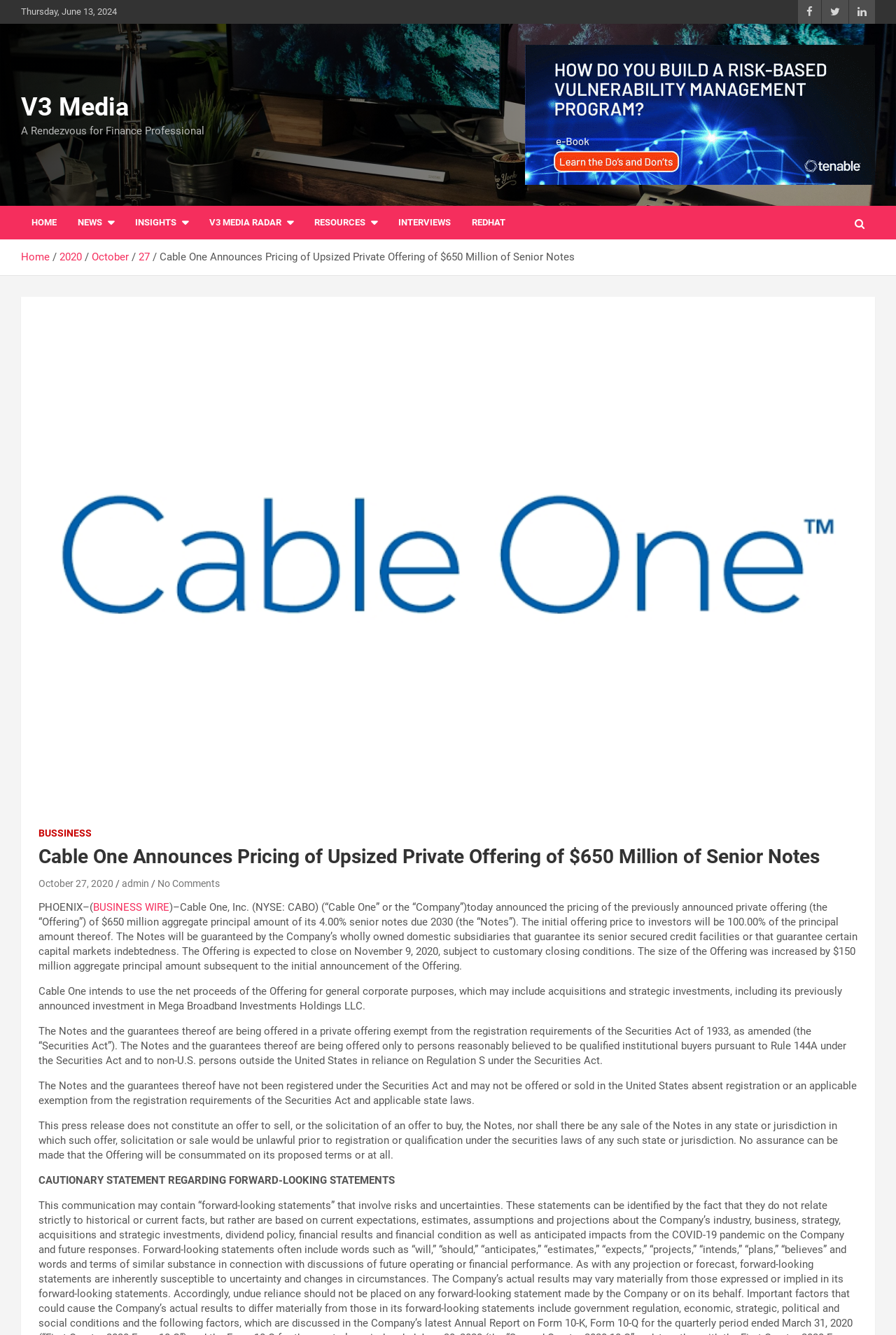Please locate the bounding box coordinates of the element's region that needs to be clicked to follow the instruction: "Click on NEWS". The bounding box coordinates should be provided as four float numbers between 0 and 1, i.e., [left, top, right, bottom].

[0.075, 0.154, 0.139, 0.18]